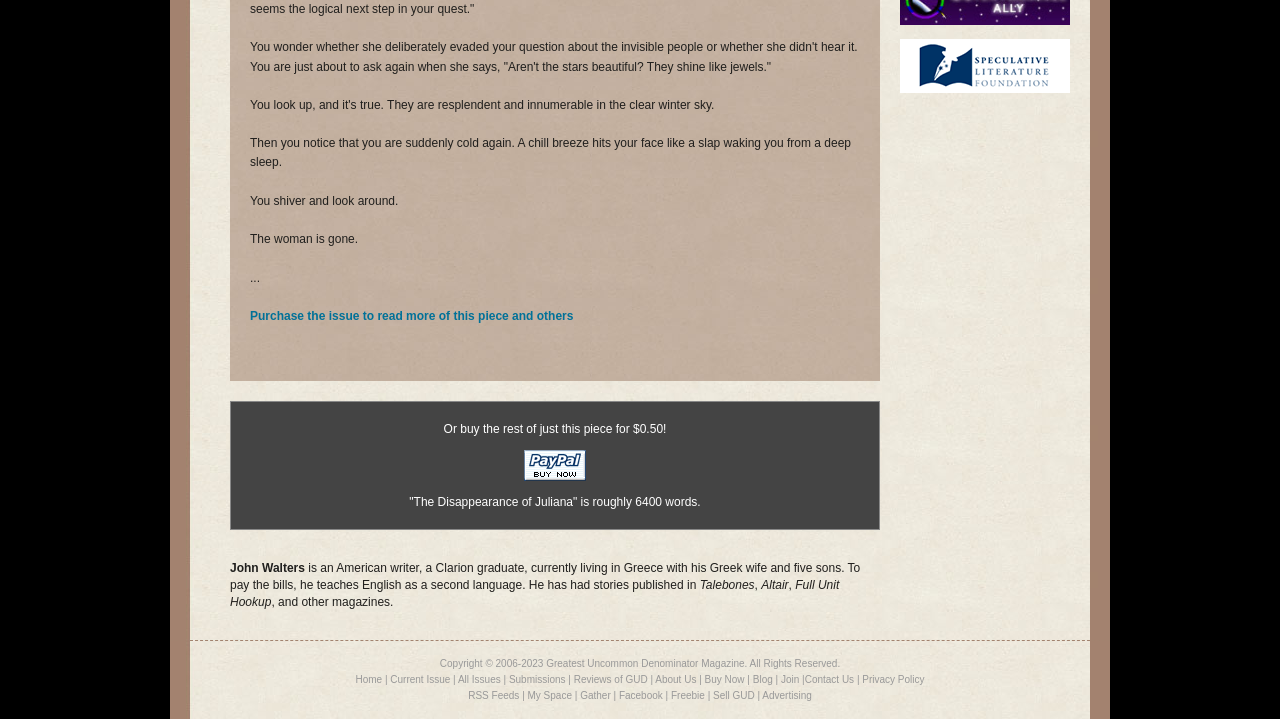Find the bounding box coordinates of the area to click in order to follow the instruction: "Purchase the issue to read more of this piece and others".

[0.195, 0.43, 0.448, 0.449]